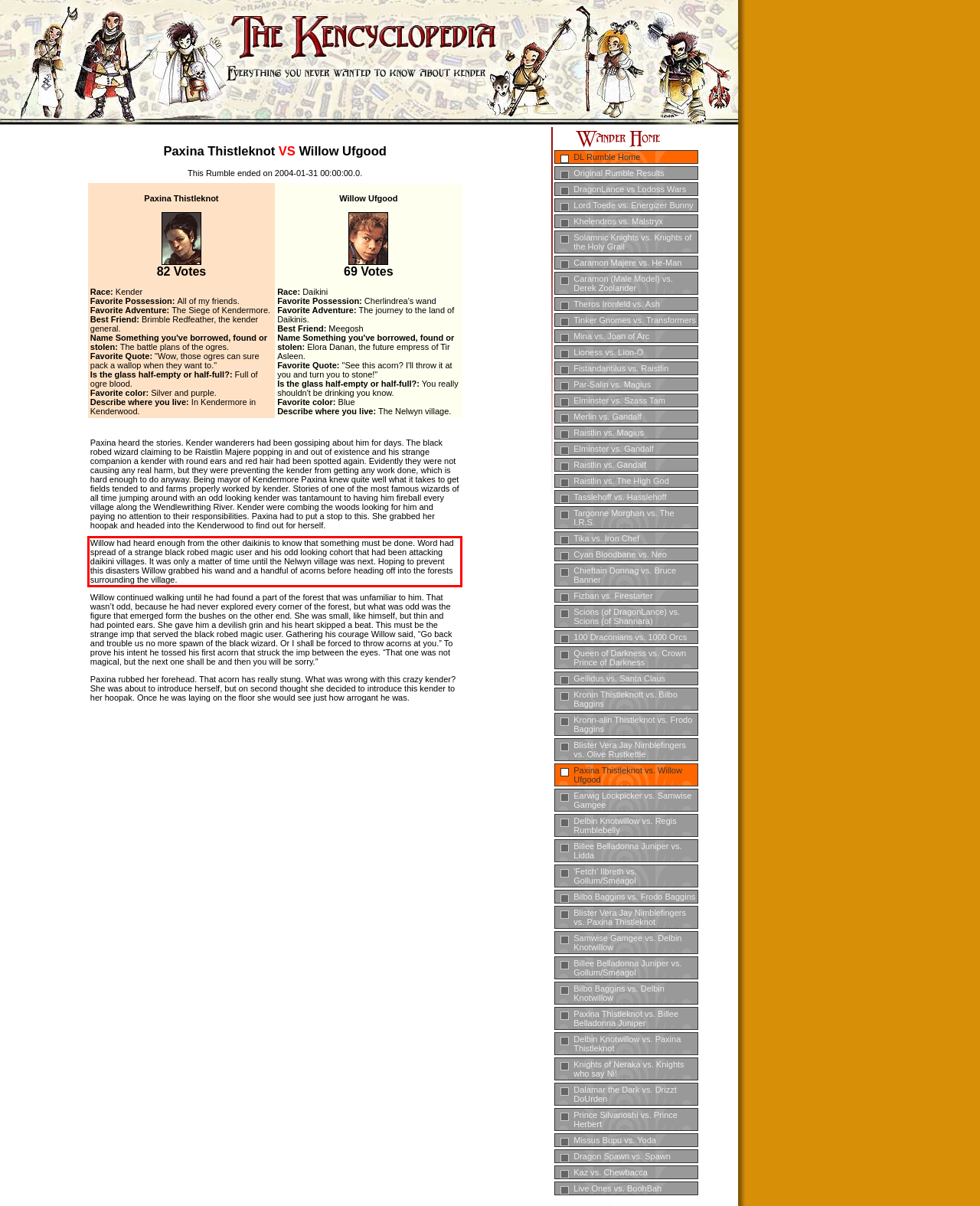You are provided with a screenshot of a webpage that includes a red bounding box. Extract and generate the text content found within the red bounding box.

Willow had heard enough from the other daikinis to know that something must be done. Word had spread of a strange black robed magic user and his odd looking cohort that had been attacking daikini villages. It was only a matter of time until the Nelwyn village was next. Hoping to prevent this disasters Willow grabbed his wand and a handful of acorns before heading off into the forests surrounding the village.